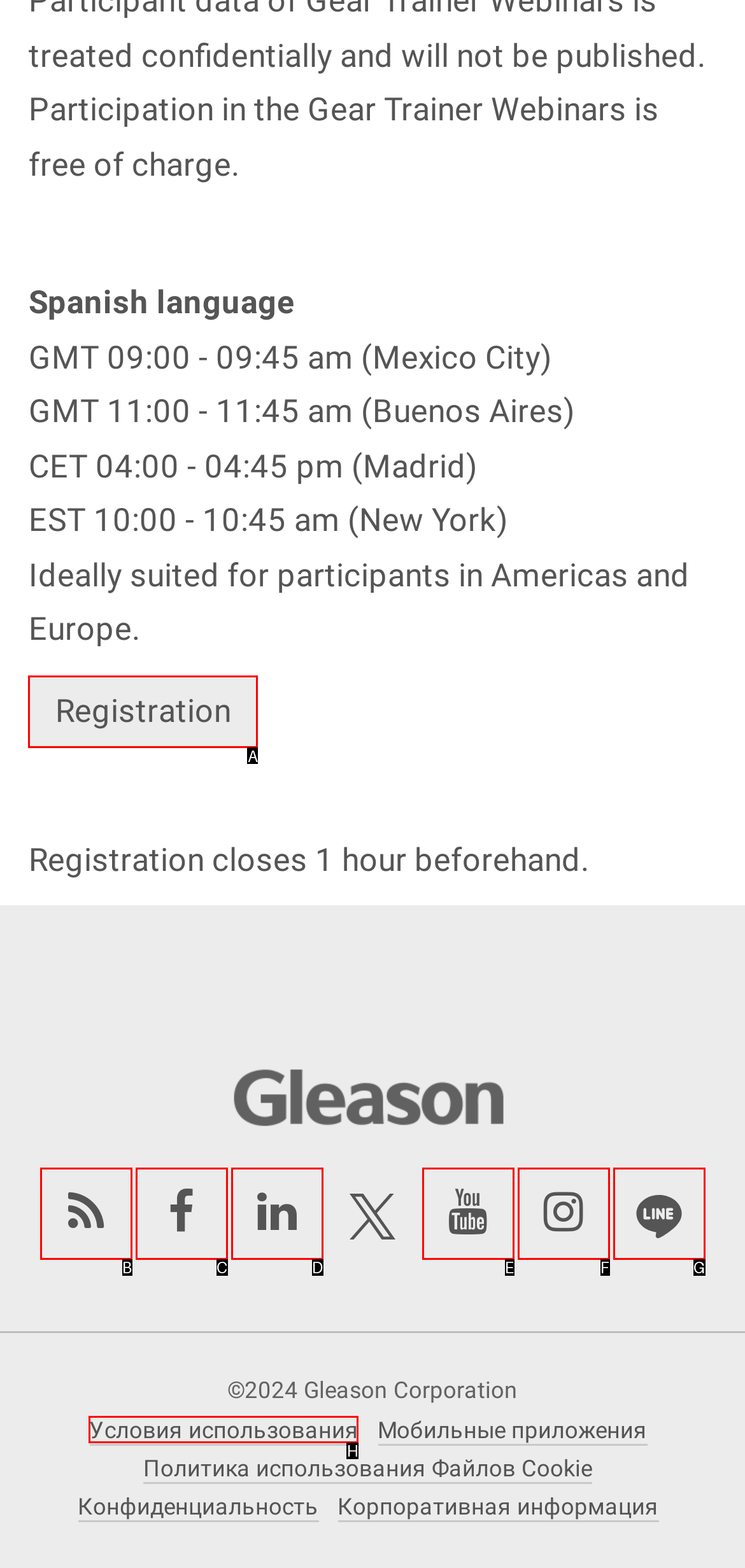Identify the correct choice to execute this task: Click Registration
Respond with the letter corresponding to the right option from the available choices.

A